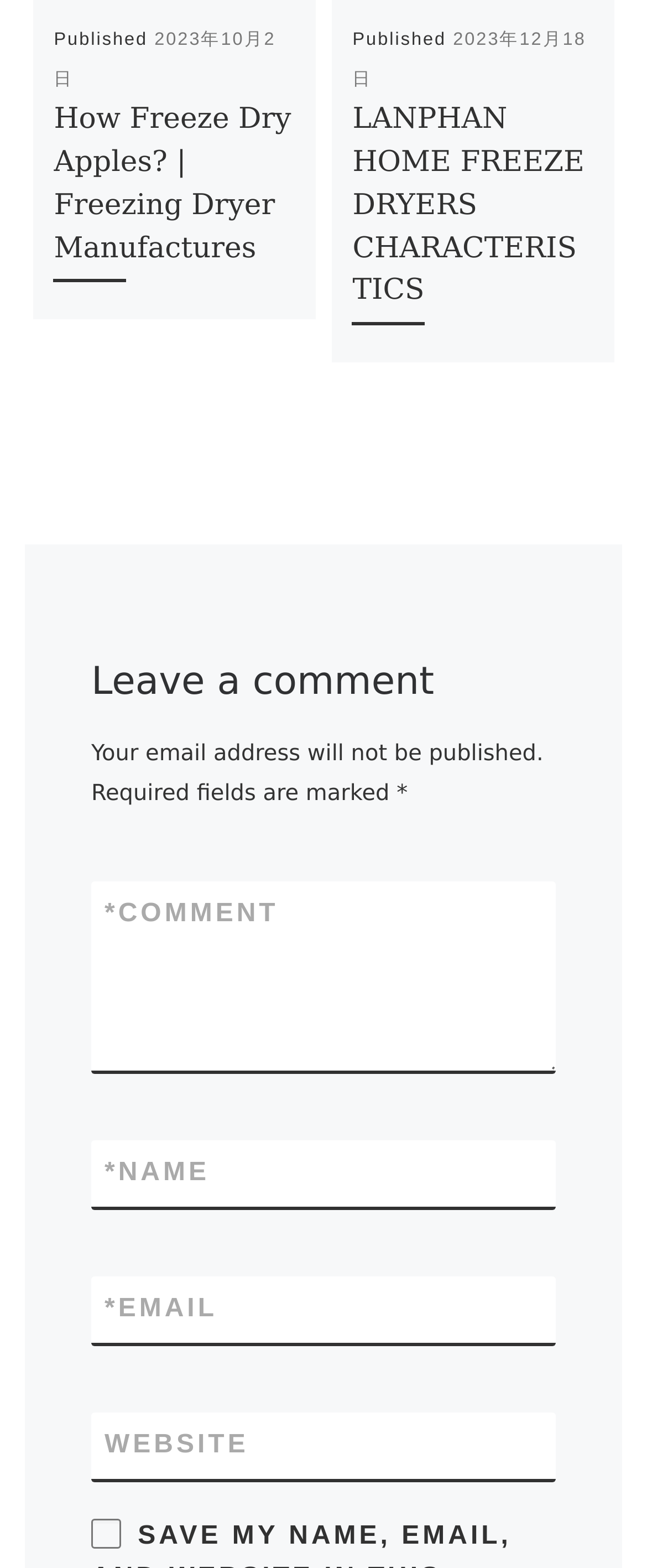How many form fields are there for leaving a comment?
Refer to the image and give a detailed response to the question.

I counted the number of form fields for leaving a comment, which are 'COMMENT', 'NAME', 'EMAIL', and 'WEBSITE'. There are four of them.